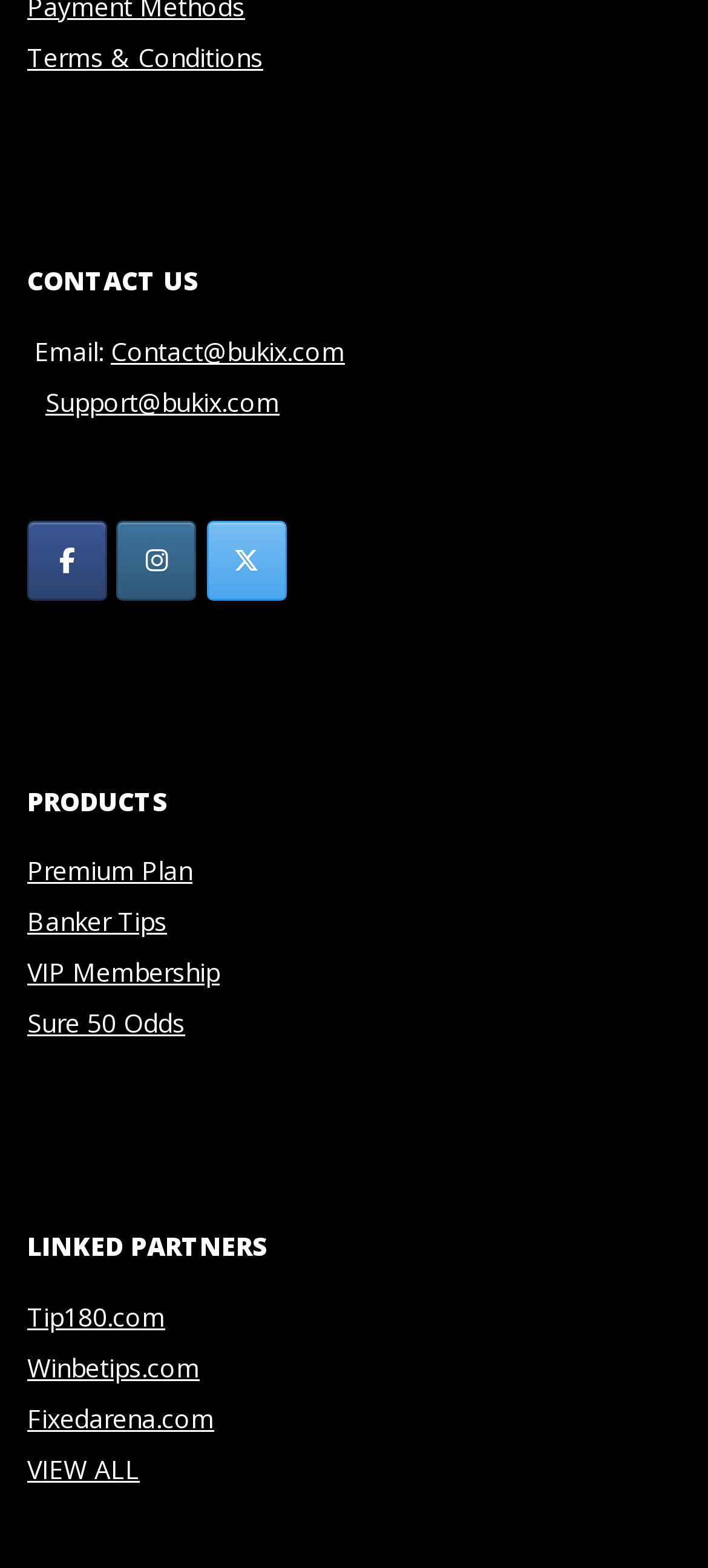Based on the image, provide a detailed and complete answer to the question: 
What is the last option under the 'PRODUCTS' heading?

The last option listed under the 'PRODUCTS' heading is the 'Sure 50 Odds' link, which can be clicked to access more information about this product.